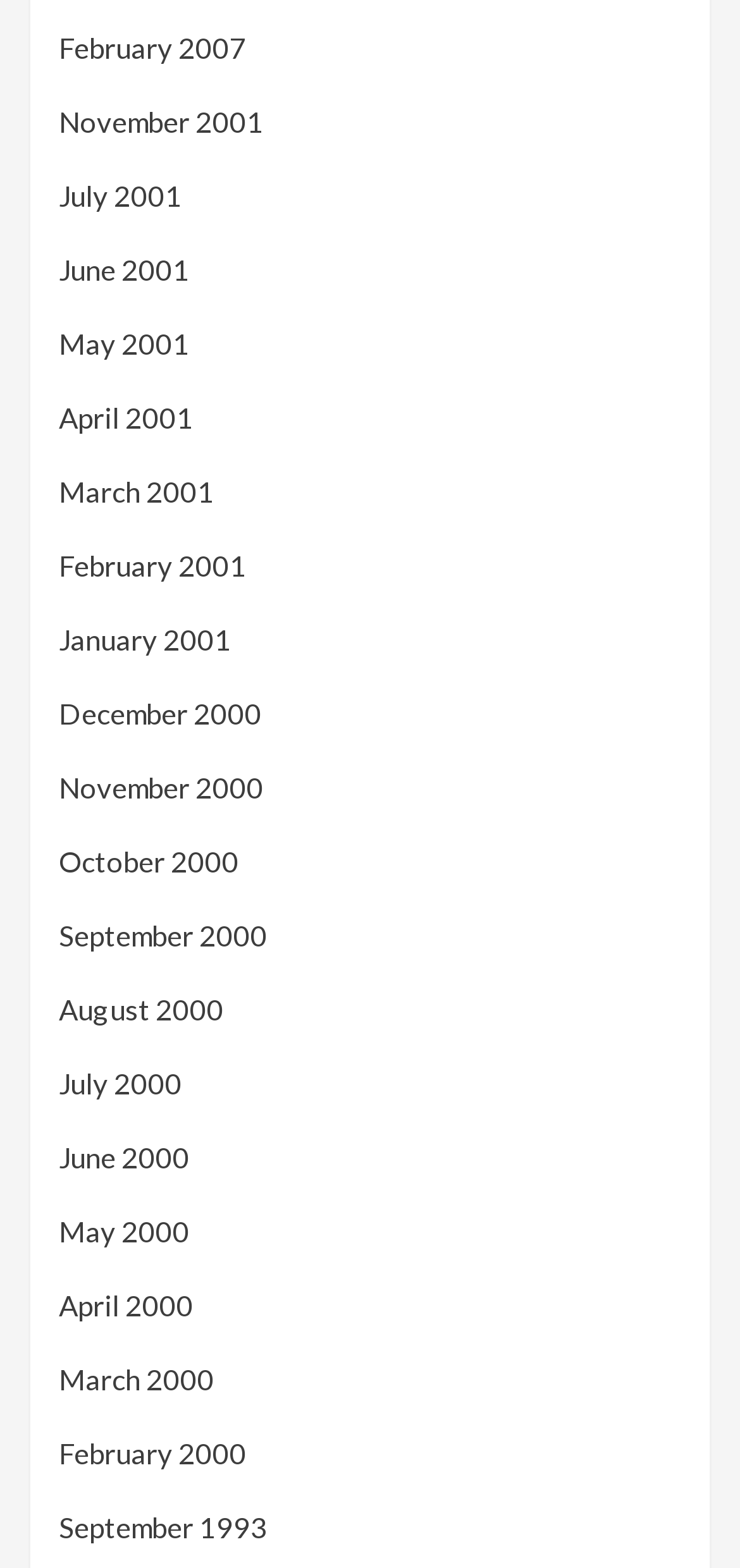How many links are available on this webpage?
Look at the image and respond with a one-word or short-phrase answer.

347